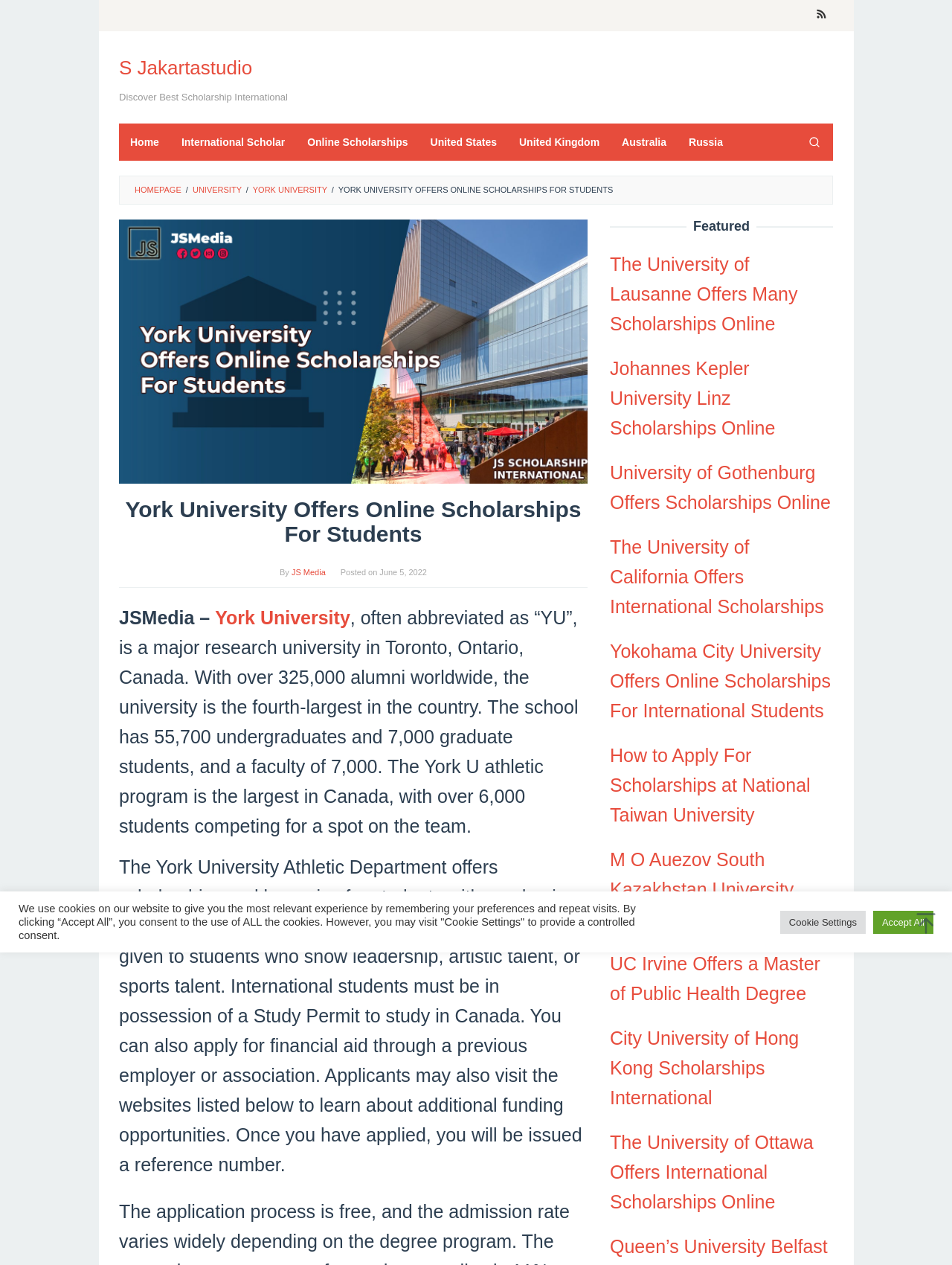Determine the bounding box coordinates for the clickable element required to fulfill the instruction: "Visit the homepage". Provide the coordinates as four float numbers between 0 and 1, i.e., [left, top, right, bottom].

[0.125, 0.045, 0.265, 0.062]